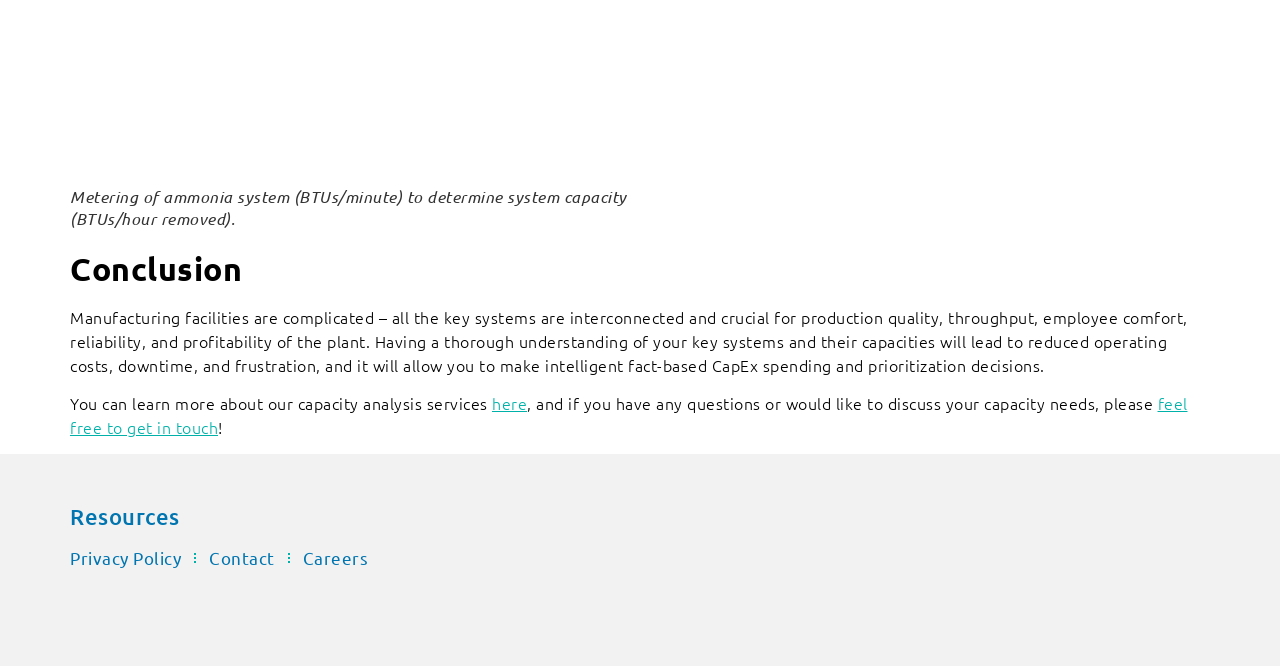What can be done to discuss capacity needs?
Using the information from the image, provide a comprehensive answer to the question.

The webpage provides a link to 'feel free to get in touch' which suggests that users can get in touch with the organization to discuss their capacity needs.